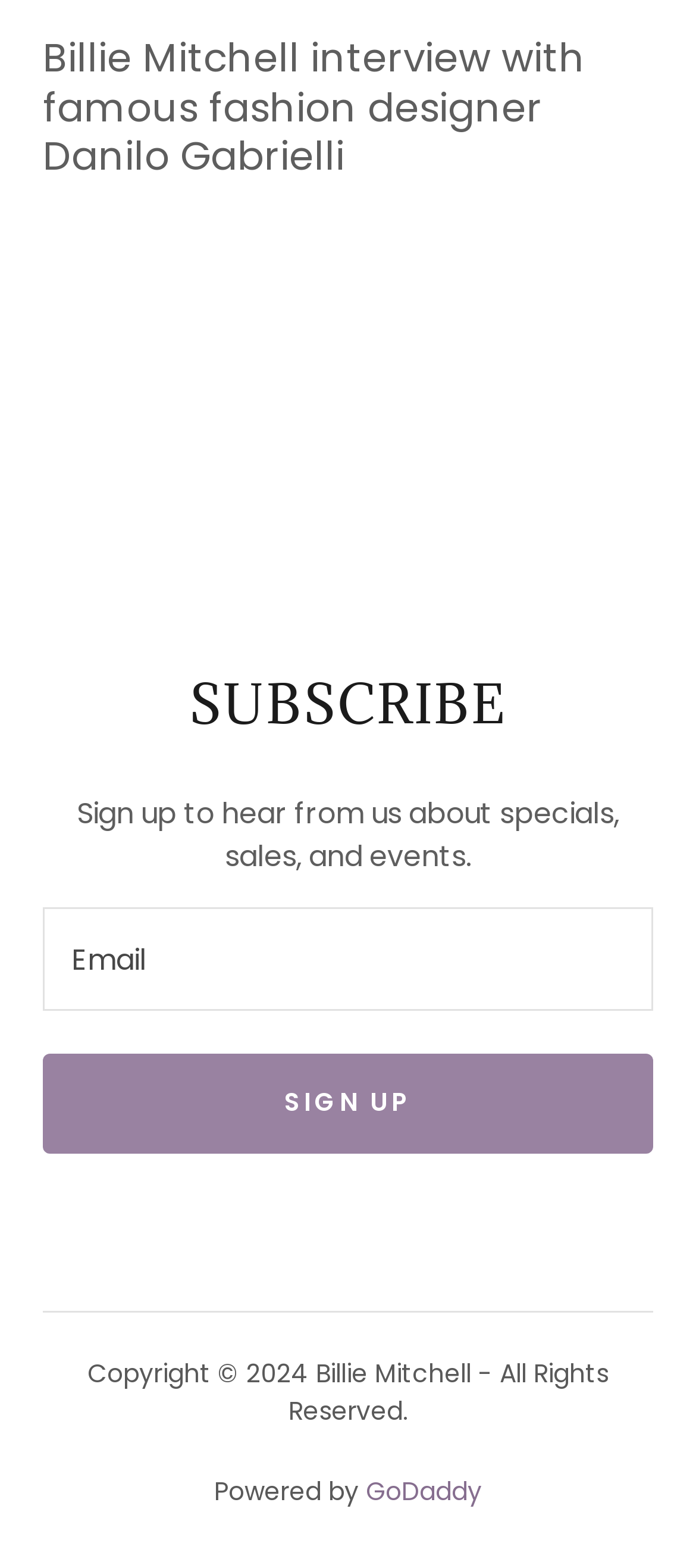What is the name of the website owner?
Provide an in-depth and detailed explanation in response to the question.

The copyright information at the bottom of the webpage mentions 'Billie Mitchell - All Rights Reserved', indicating that Billie Mitchell is the owner of the website.